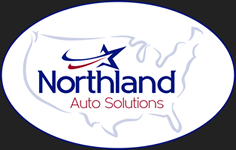Using details from the image, please answer the following question comprehensively:
What is represented by the subtle outline in the background?

The caption states that the background of the logo includes a subtle outline of the United States, symbolizing the company's expansive service area and commitment to providing automotive solutions.